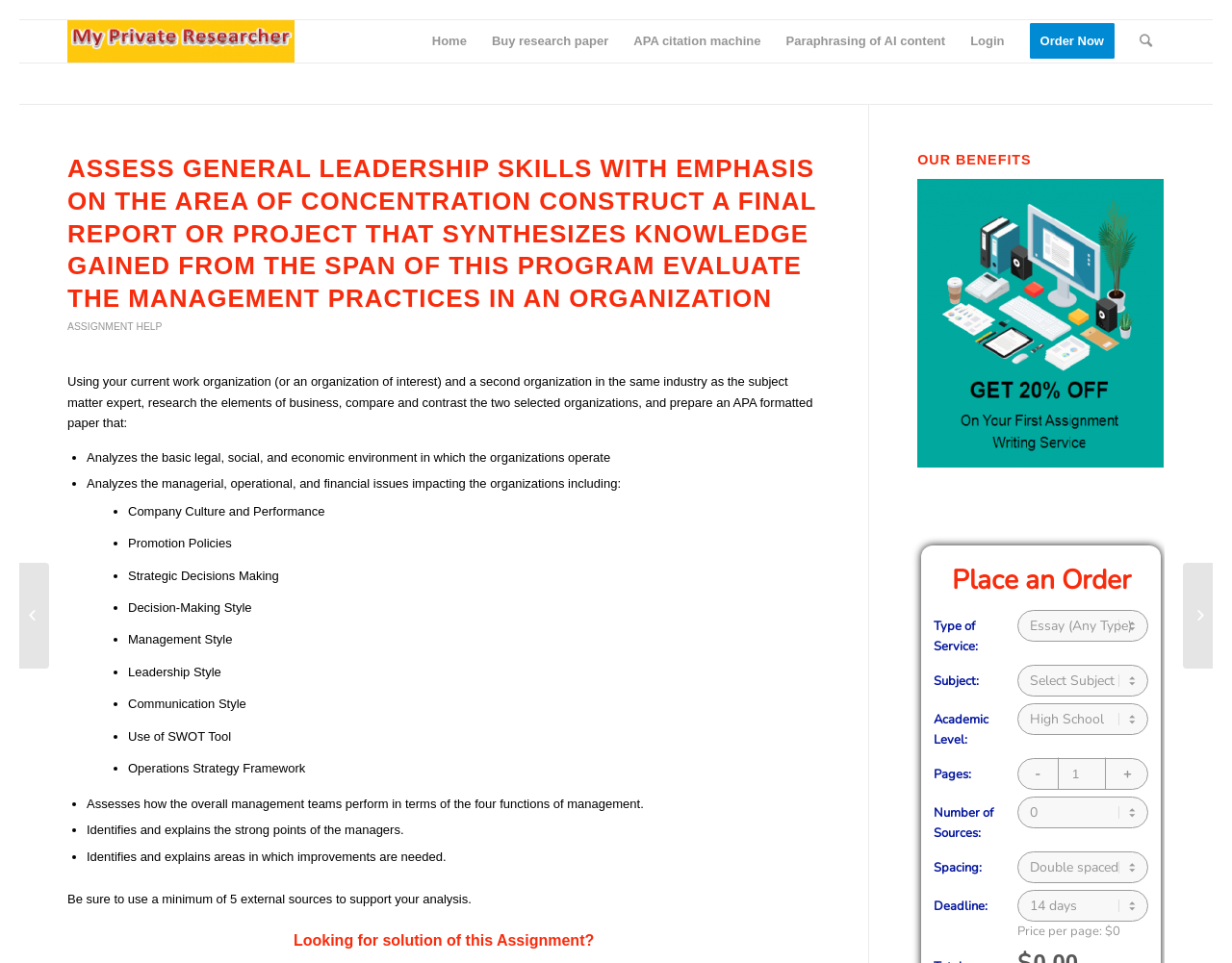What is the minimum number of external sources required to support the analysis?
Based on the screenshot, give a detailed explanation to answer the question.

The minimum number of external sources required to support the analysis is 5, as stated in the assignment description.